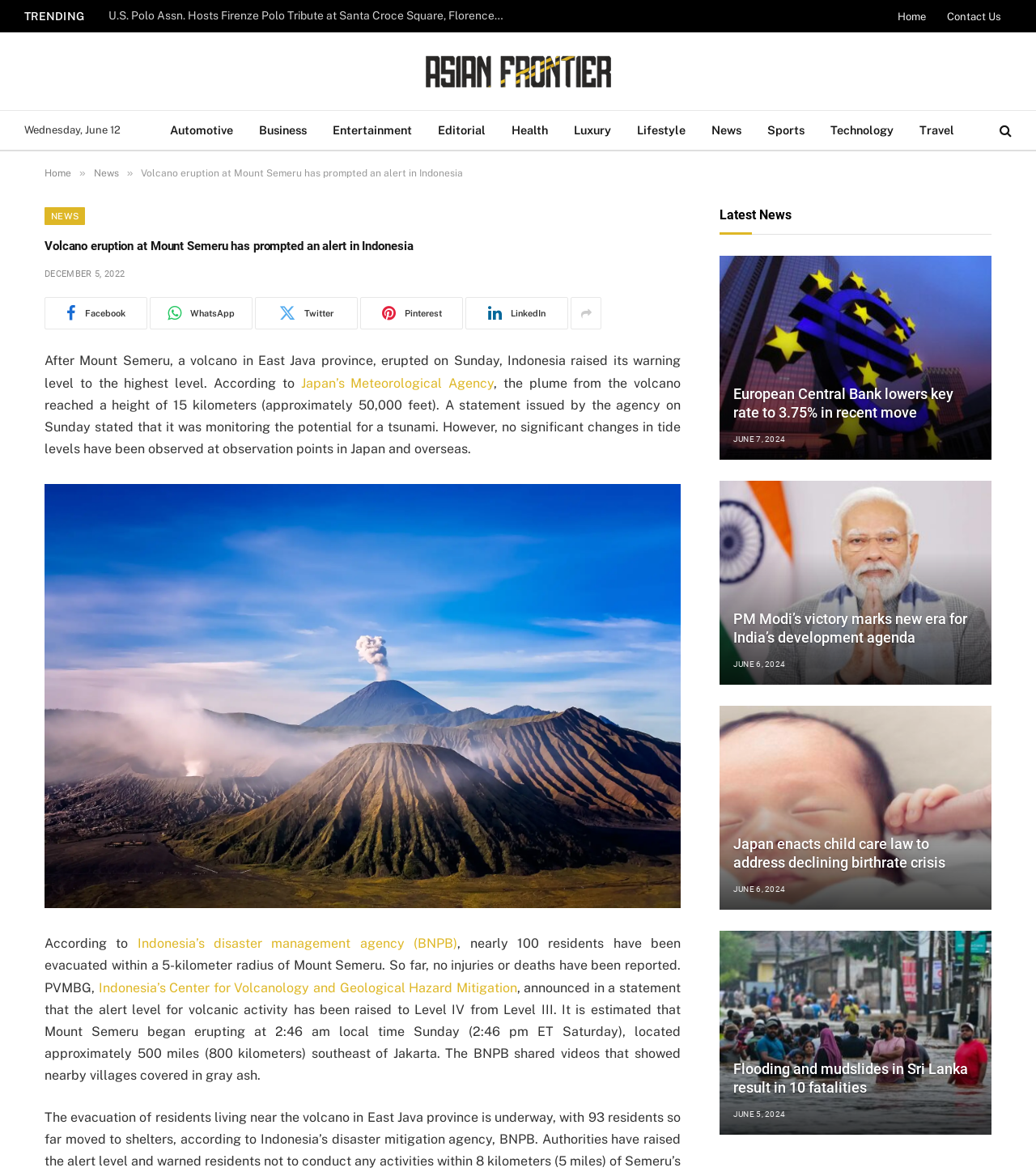Please provide a detailed answer to the question below based on the screenshot: 
What is the date of the article about the European Central Bank?

According to the article, the European Central Bank lowered its key rate to 3.75% in a recent move, and the article was published on June 7, 2024.